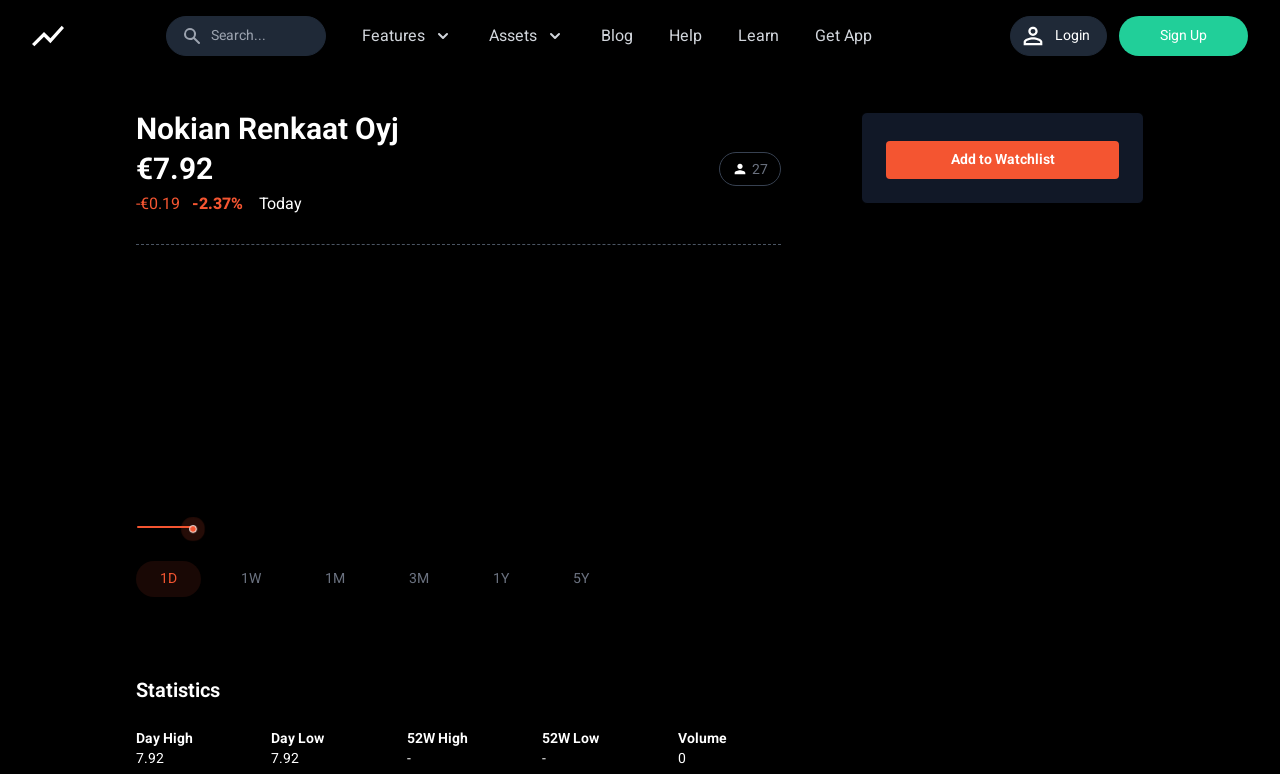Please specify the coordinates of the bounding box for the element that should be clicked to carry out this instruction: "Click on the 'Features' button". The coordinates must be four float numbers between 0 and 1, formatted as [left, top, right, bottom].

[0.283, 0.031, 0.354, 0.062]